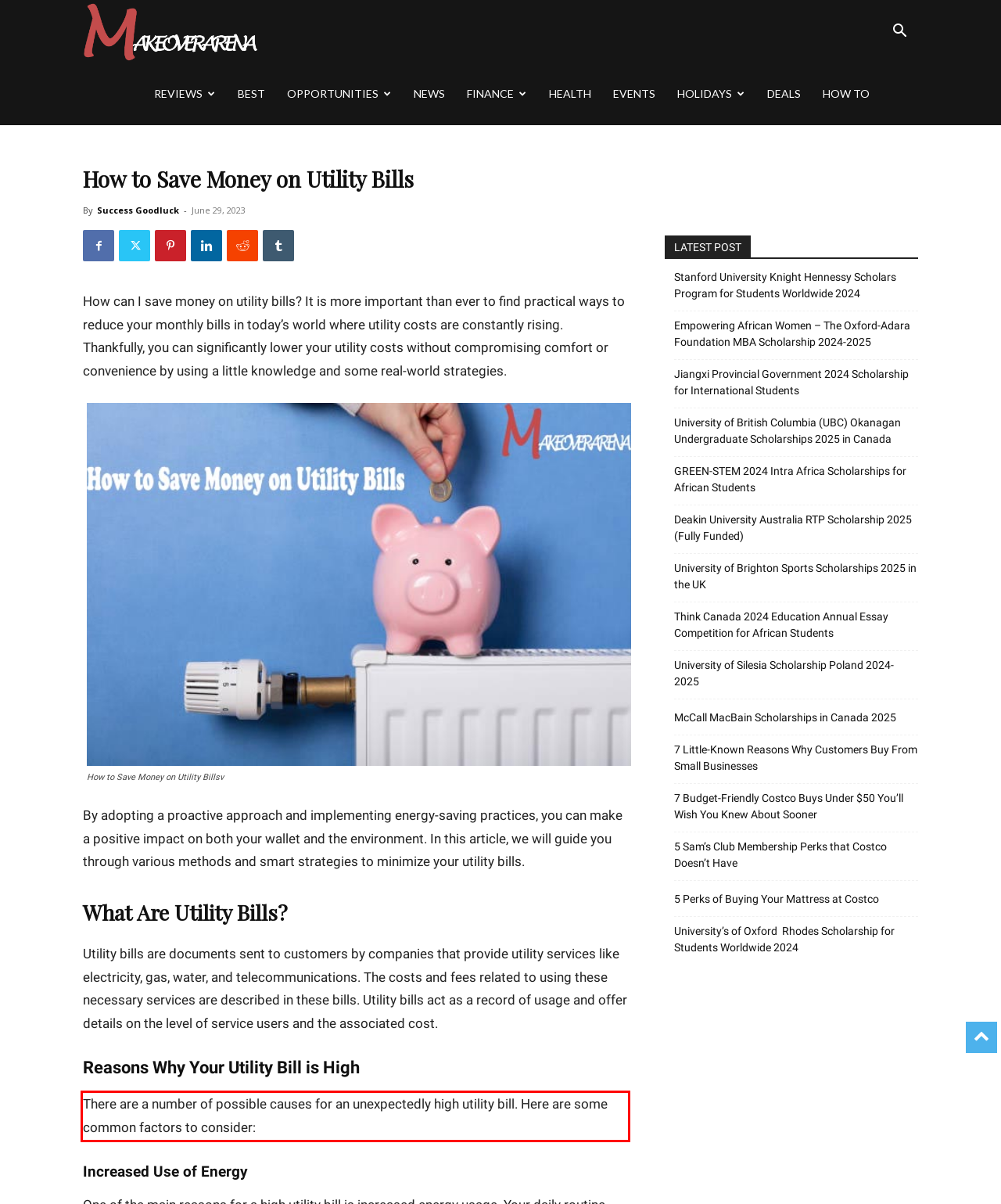You are given a screenshot with a red rectangle. Identify and extract the text within this red bounding box using OCR.

There are a number of possible causes for an unexpectedly high utility bill. Here are some common factors to consider: